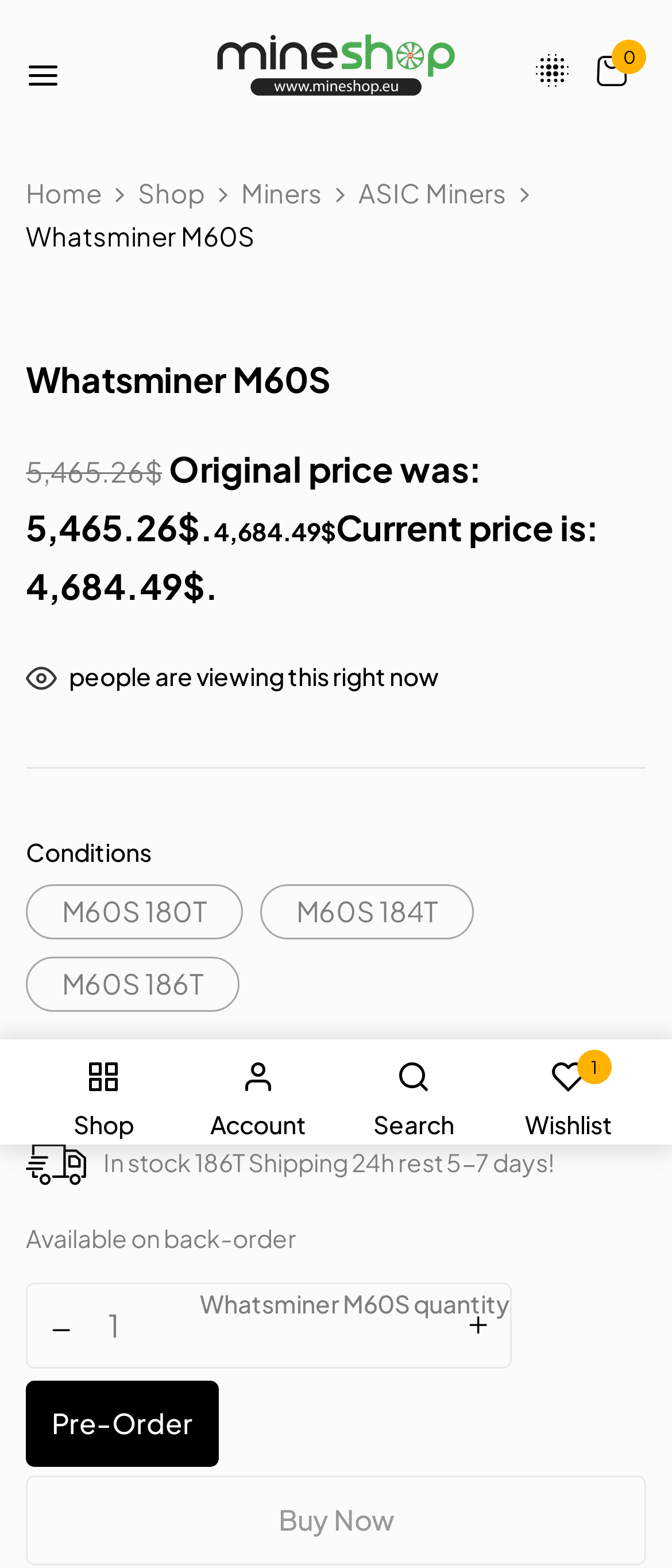Use the details in the image to answer the question thoroughly: 
What is the current price of Whatsminer M60S?

I found the current price of Whatsminer M60S by looking at the text 'Current price is: 4,684.49$.' which is located below the original price.